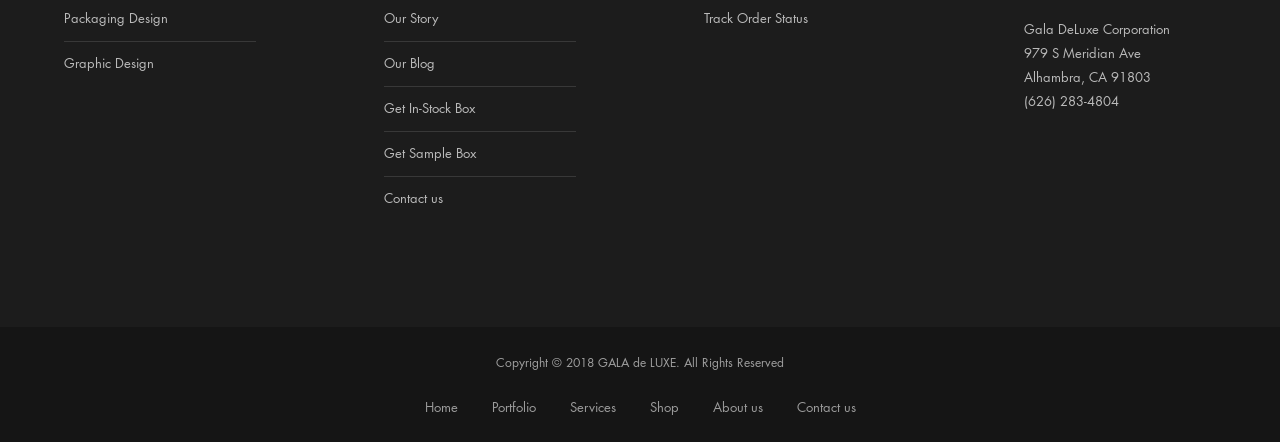Please reply with a single word or brief phrase to the question: 
What is the company name?

Gala DeLuxe Corporation